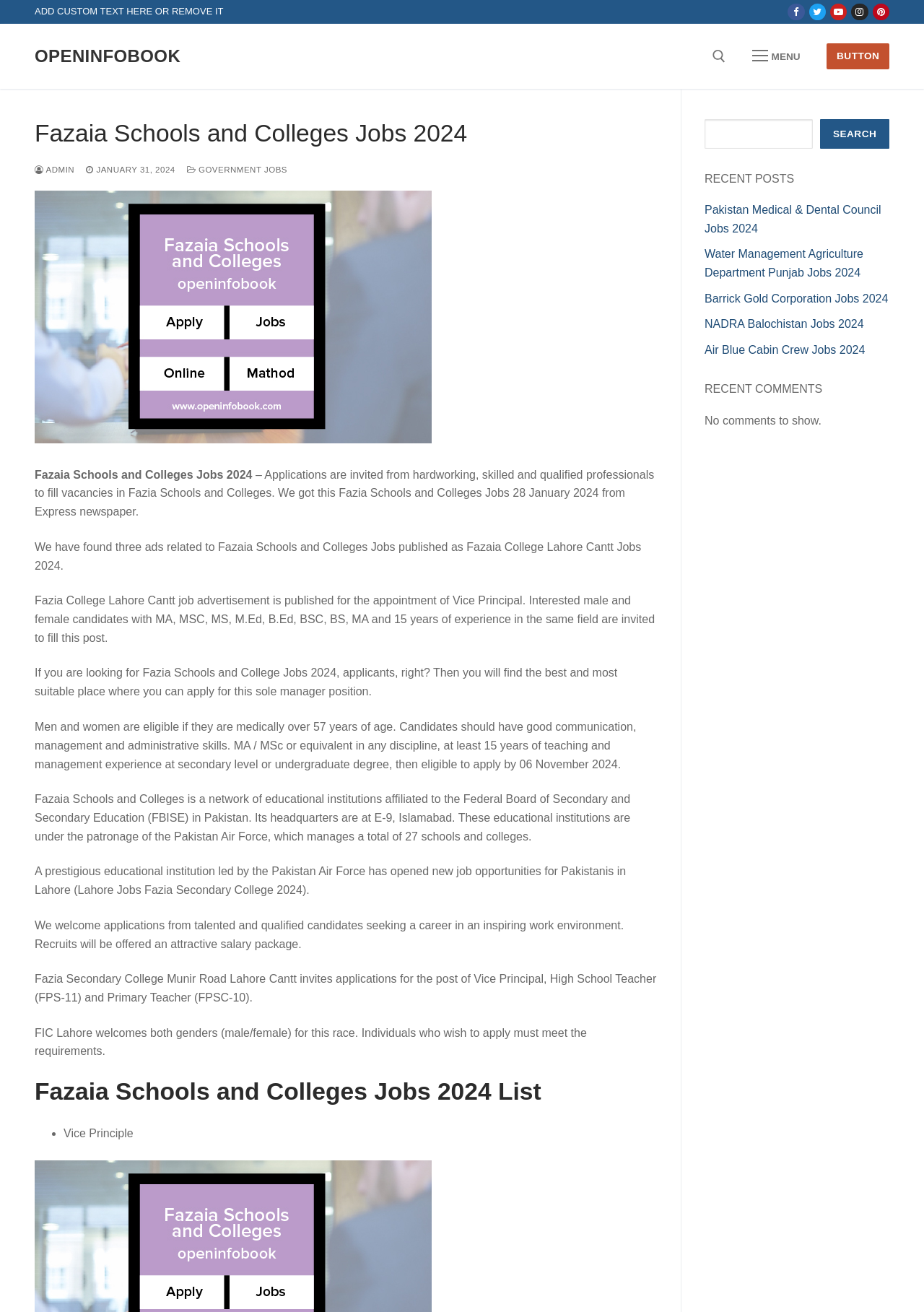Given the element description: "parent_node: Comment name="email" placeholder="Email *"", predict the bounding box coordinates of this UI element. The coordinates must be four float numbers between 0 and 1, given as [left, top, right, bottom].

None